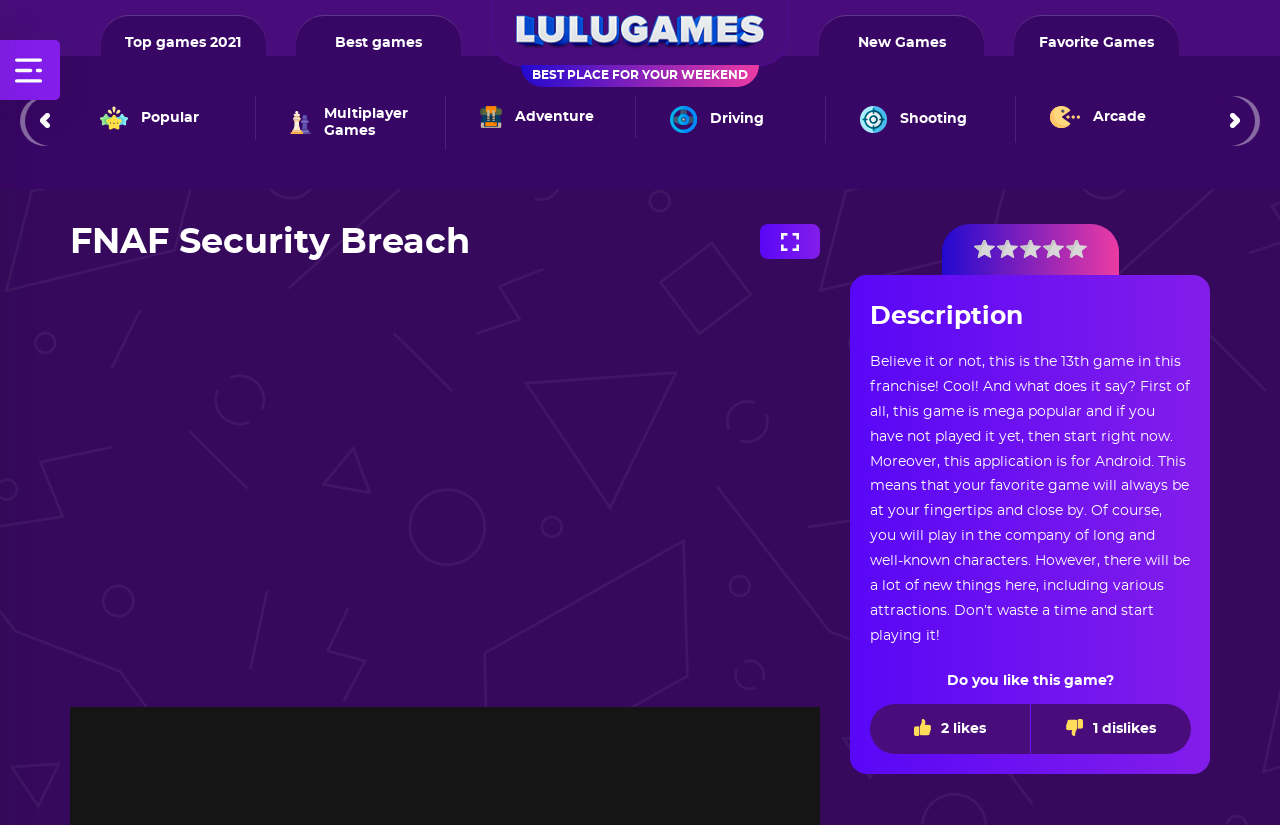Determine the bounding box coordinates of the region to click in order to accomplish the following instruction: "Visit Lu-Lu Games website". Provide the coordinates as four float numbers between 0 and 1, specifically [left, top, right, bottom].

[0.384, 0.0, 0.616, 0.08]